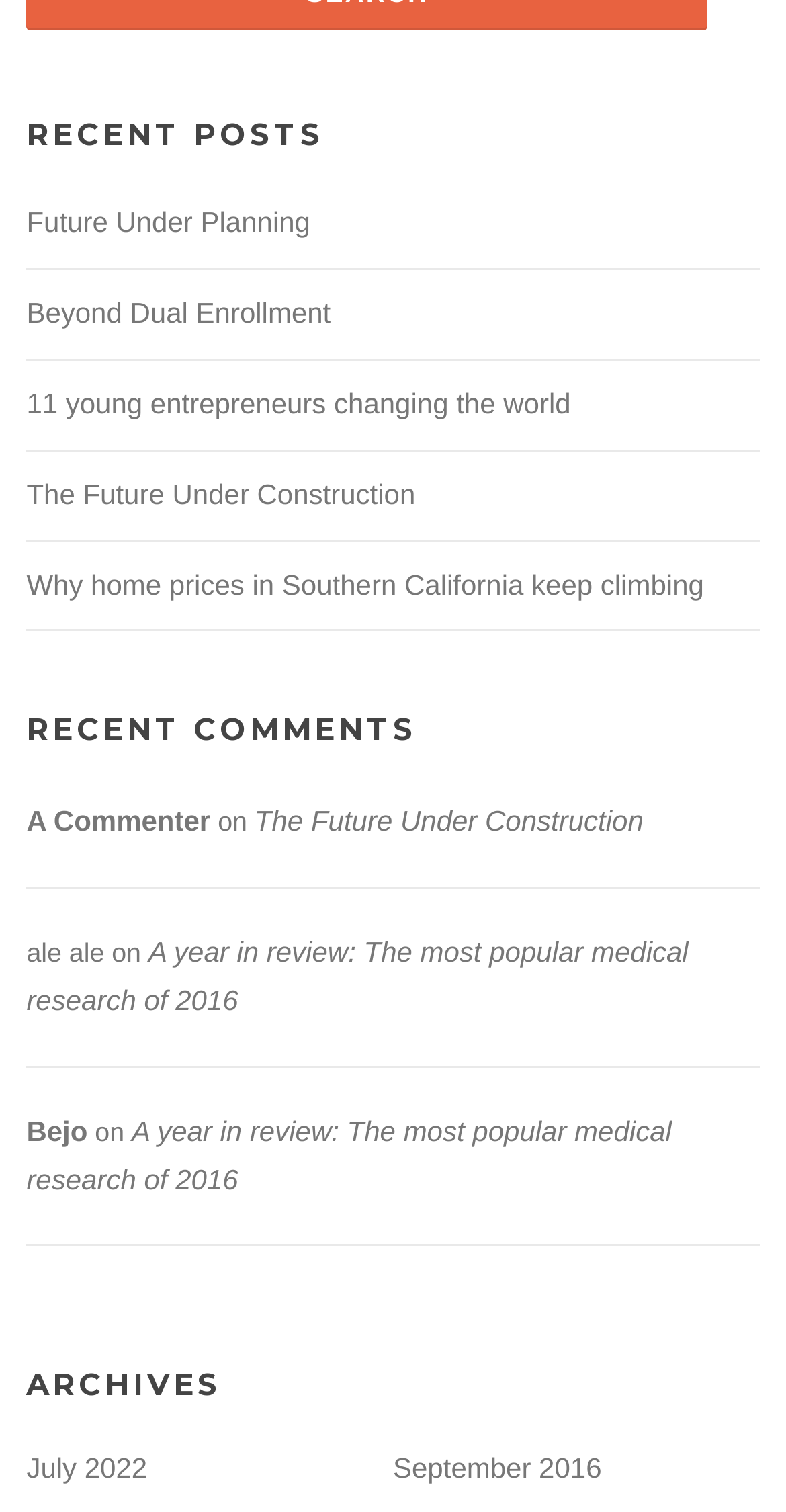Locate the bounding box coordinates of the region to be clicked to comply with the following instruction: "go to archives". The coordinates must be four float numbers between 0 and 1, in the form [left, top, right, bottom].

[0.034, 0.905, 0.966, 0.929]